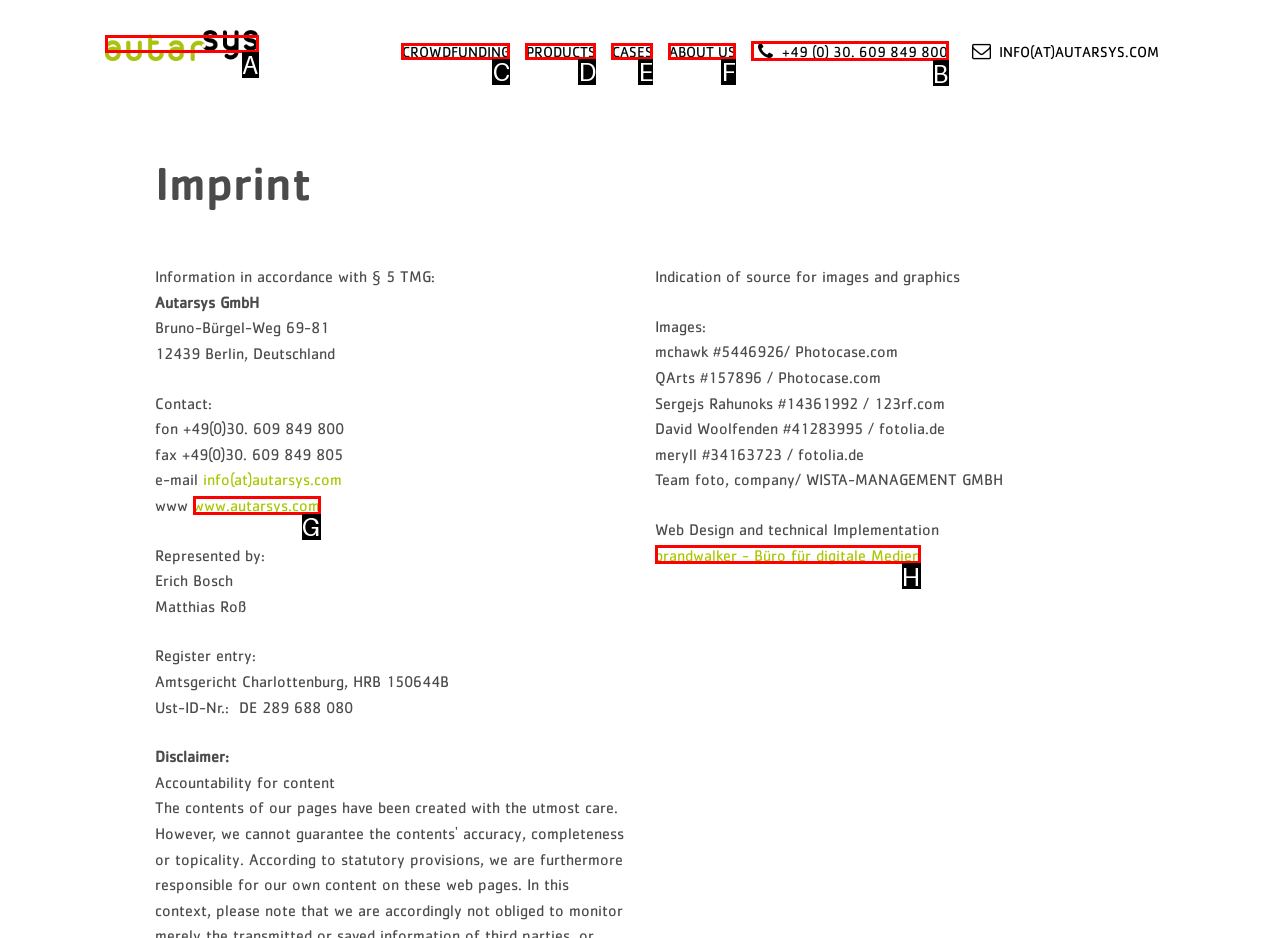Choose the HTML element that should be clicked to accomplish the task: Visit the website of brandwalker. Answer with the letter of the chosen option.

H